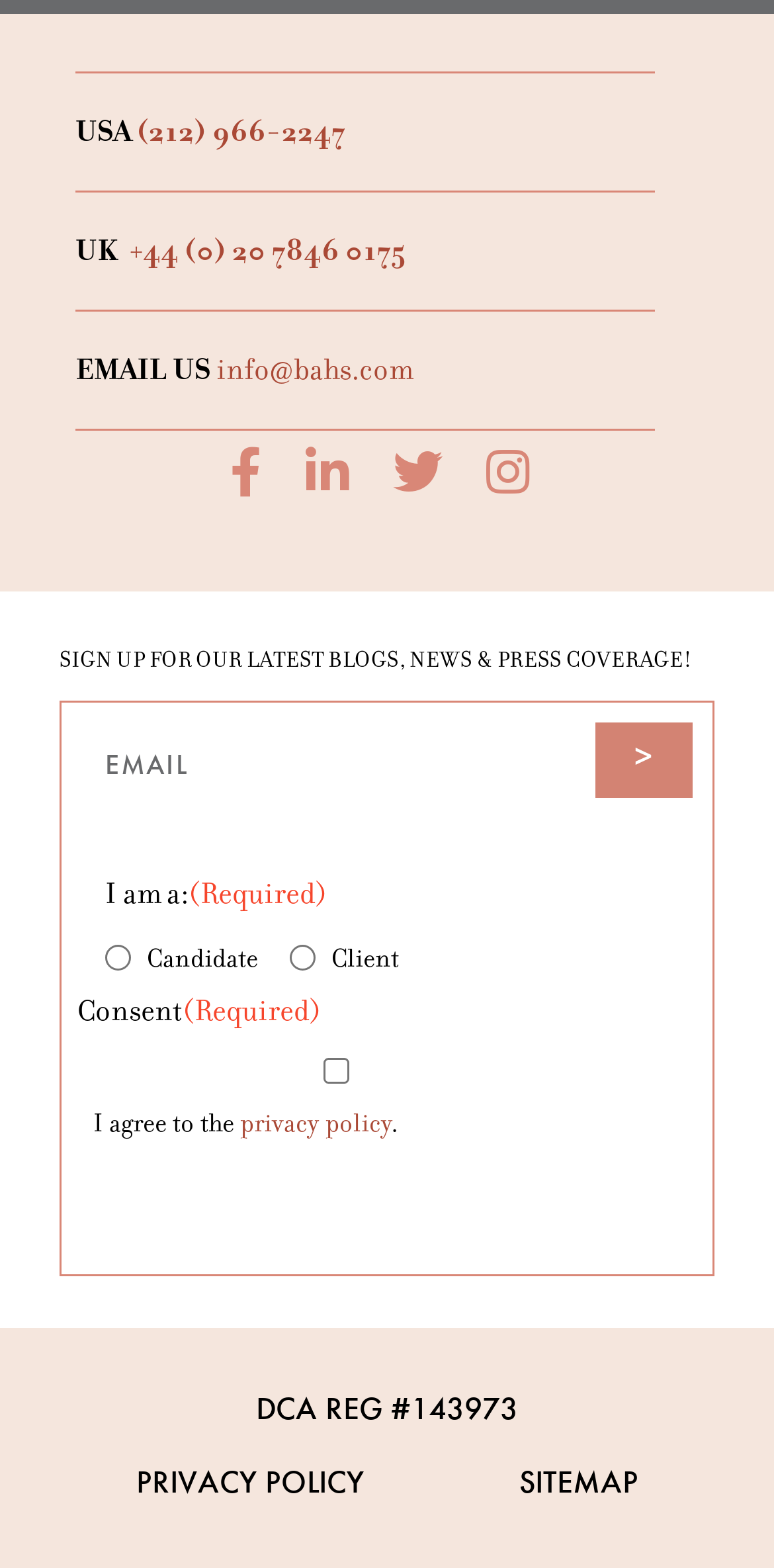Determine the bounding box coordinates of the section I need to click to execute the following instruction: "Follow on Facebook". Provide the coordinates as four float numbers between 0 and 1, i.e., [left, top, right, bottom].

[0.297, 0.285, 0.338, 0.316]